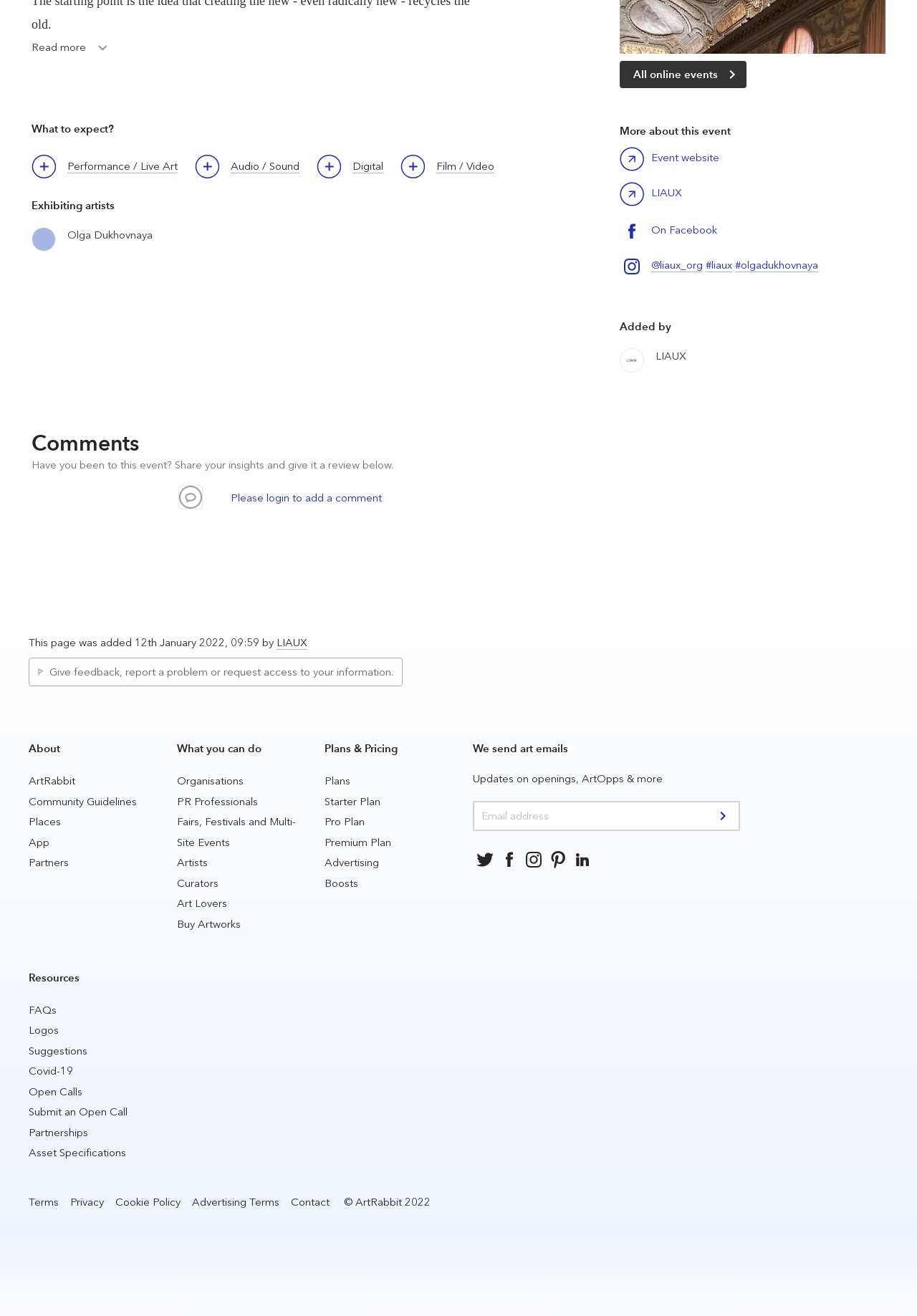Please identify the bounding box coordinates of where to click in order to follow the instruction: "Follow 'Olga Dukhovnaya'".

[0.062, 0.179, 0.105, 0.195]